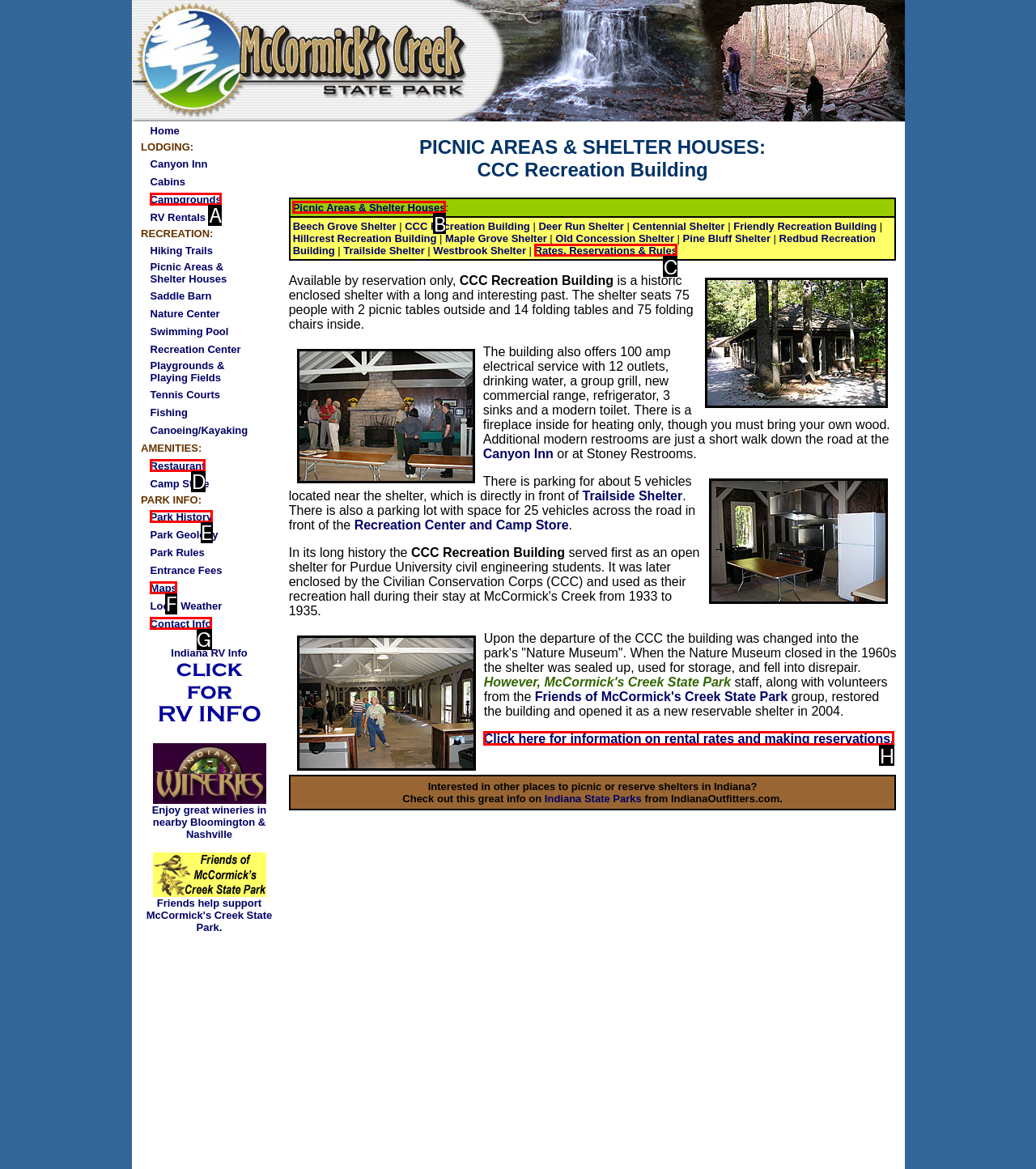Pick the option that corresponds to: Maps
Provide the letter of the correct choice.

F